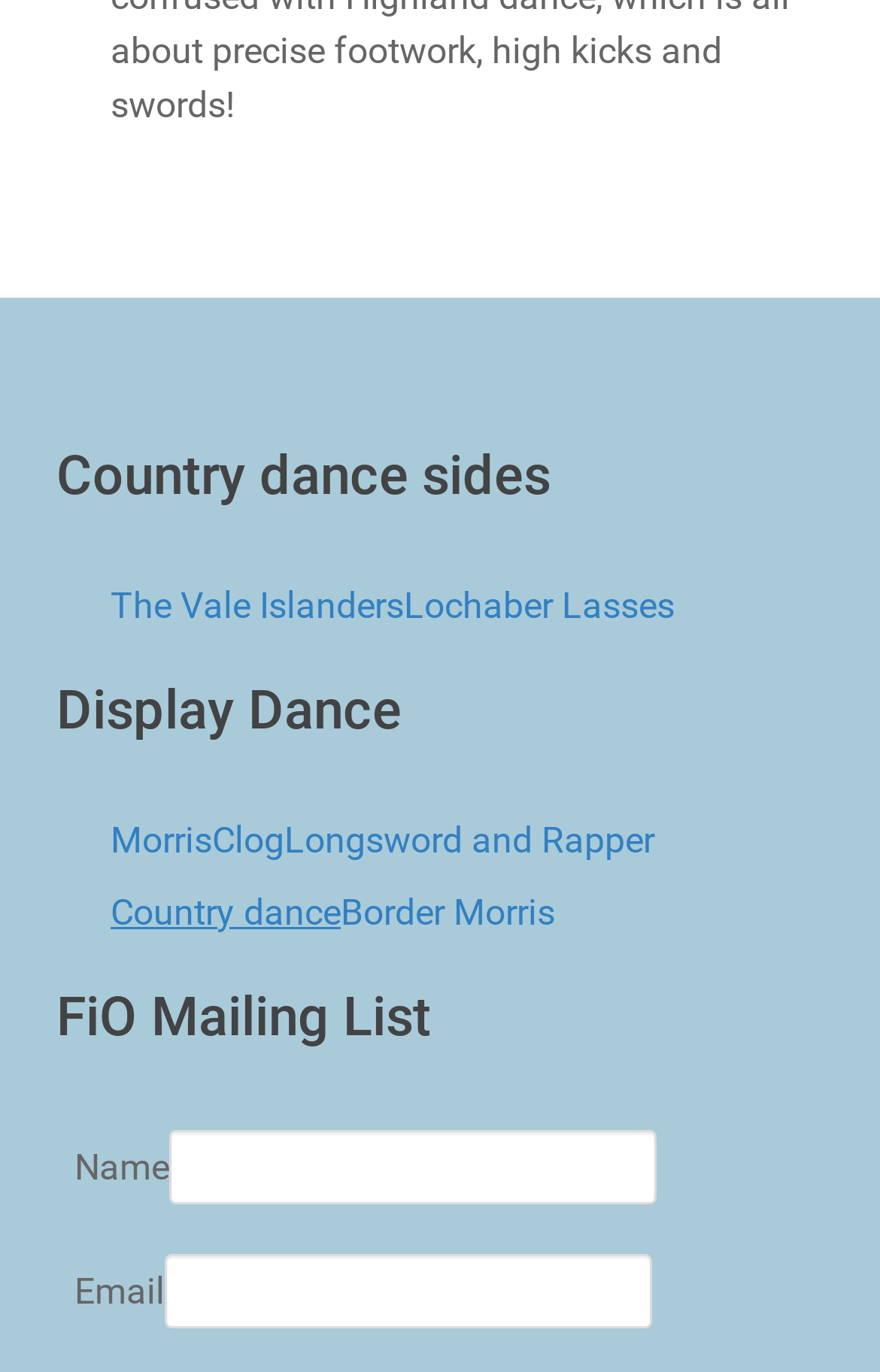How many headings are on the webpage?
Based on the image, respond with a single word or phrase.

3